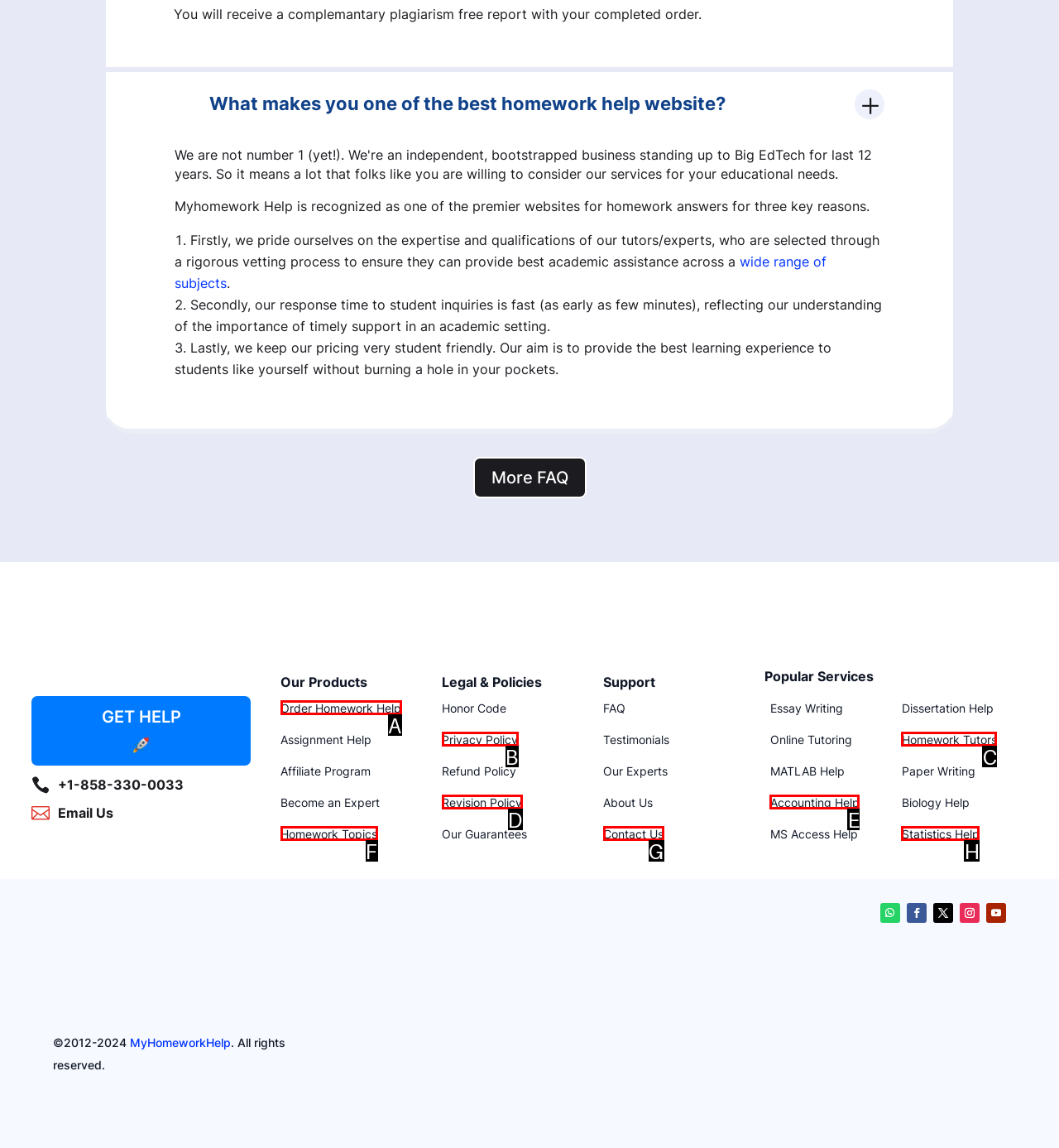Select the appropriate option that fits: PubMed
Reply with the letter of the correct choice.

None